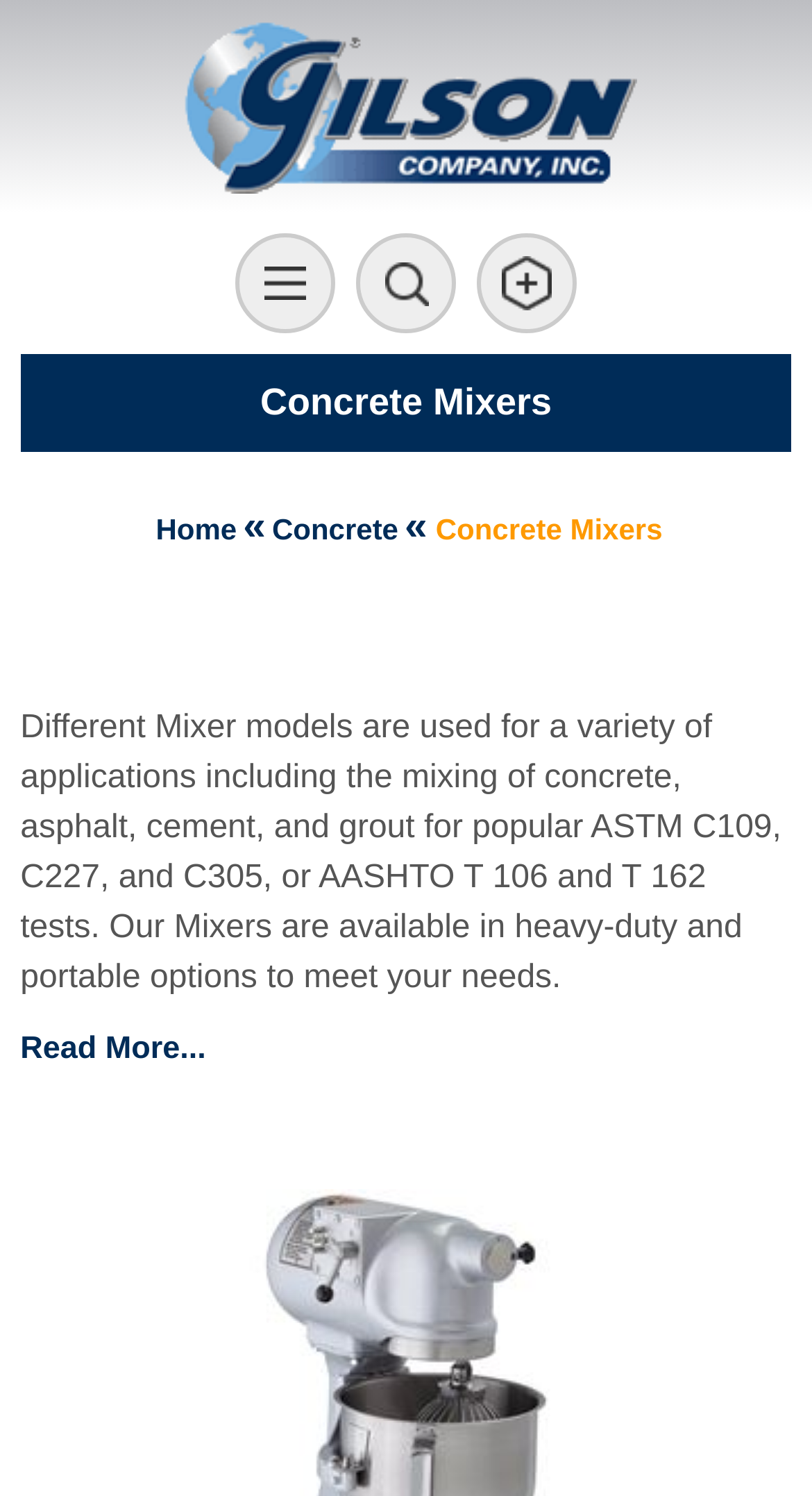Provide a thorough description of this webpage.

The webpage is about concrete lab mixers provided by Gilson Company, Inc. At the top left of the page, there is a link and an image with the company's name. Below this, a prominent heading "Concrete Mixers" is displayed. 

To the right of the heading, there are two links, "Home" and "Concrete", which are likely part of a navigation menu. 

Below the heading, a paragraph of text explains the different mixer models and their applications, including mixing concrete, asphalt, cement, and grout for various tests. This text is followed by a "Read More..." link, which suggests that there is more information available about the mixers.